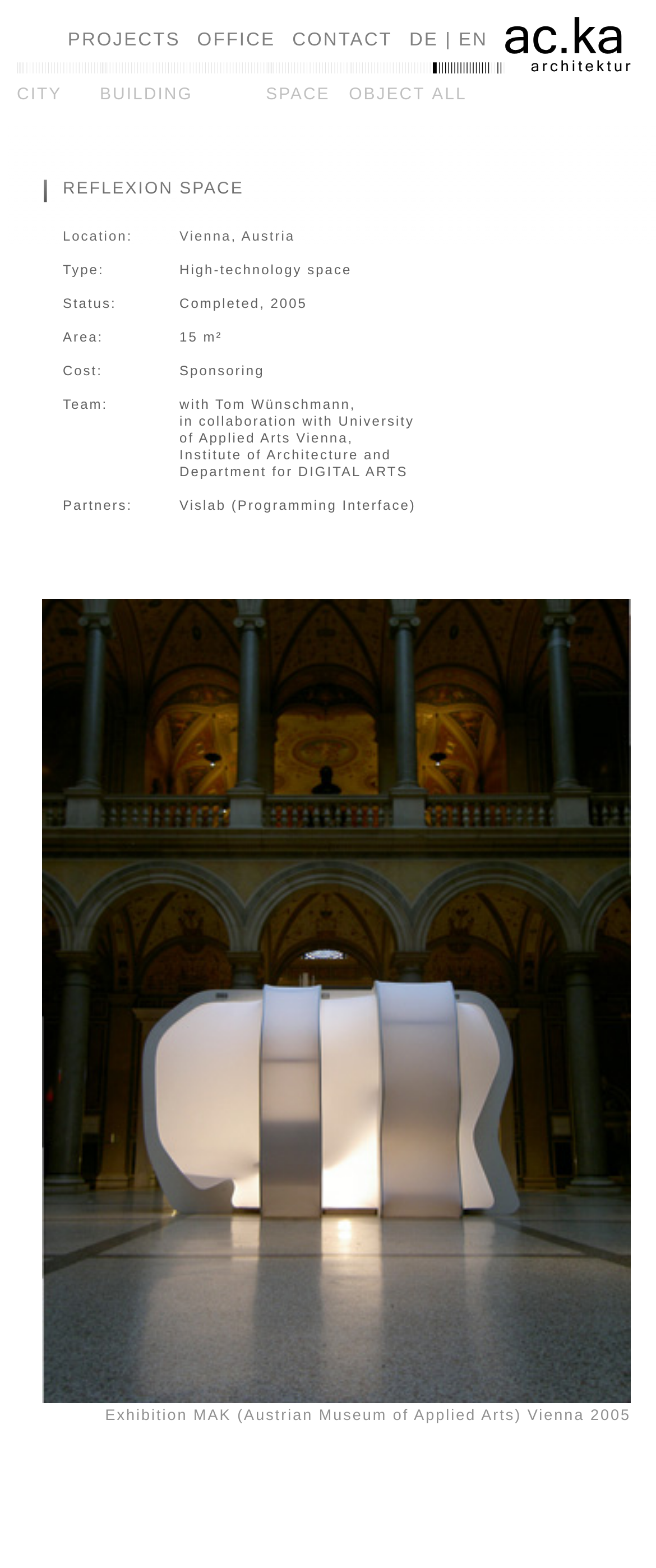Please provide the bounding box coordinates for the element that needs to be clicked to perform the instruction: "Explore the 'Exhibition MAK' figure". The coordinates must consist of four float numbers between 0 and 1, formatted as [left, top, right, bottom].

[0.064, 0.382, 0.962, 0.91]